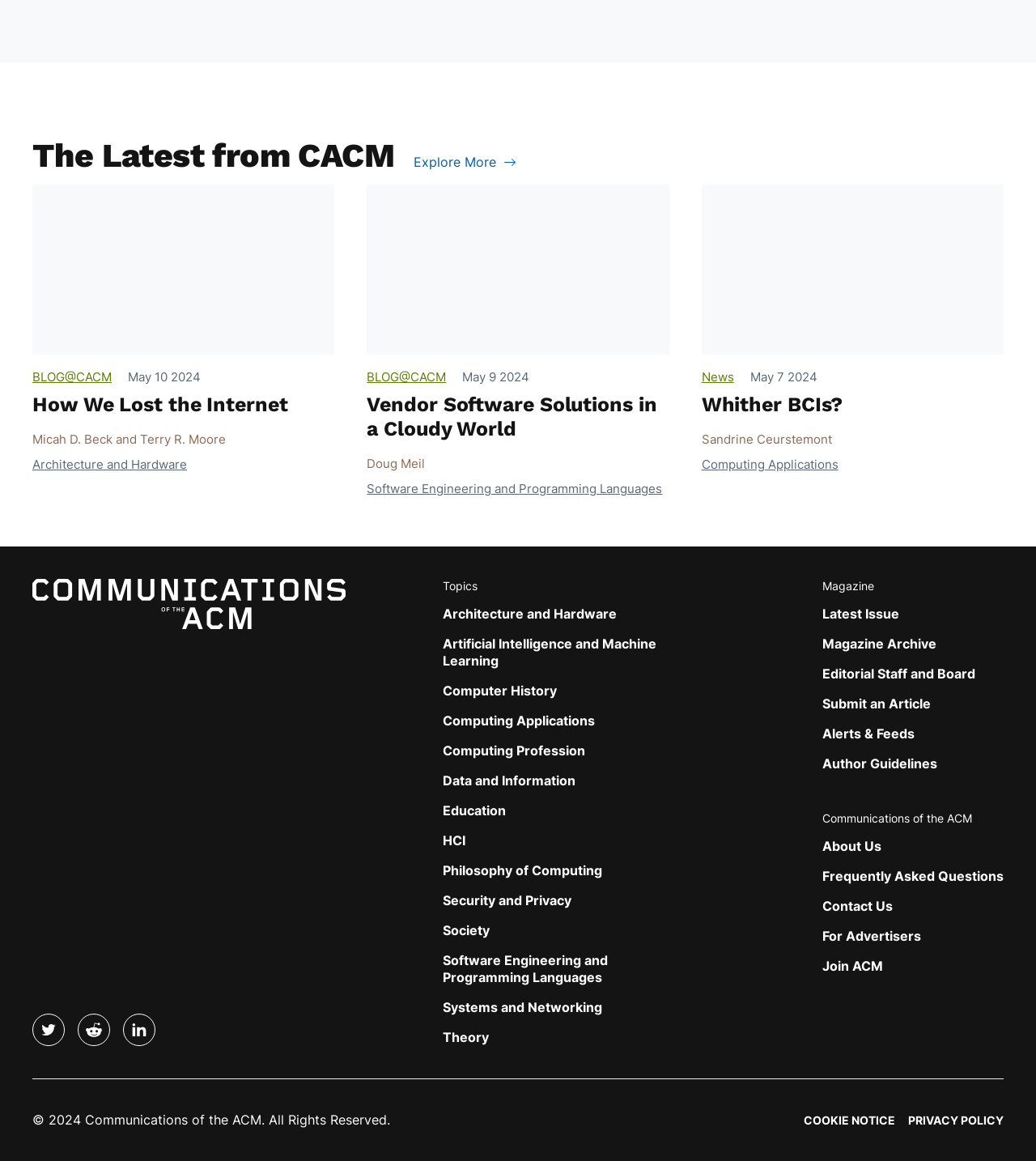Please specify the bounding box coordinates of the element that should be clicked to execute the given instruction: 'Explore more from The Latest from CACM'. Ensure the coordinates are four float numbers between 0 and 1, expressed as [left, top, right, bottom].

[0.399, 0.133, 0.711, 0.147]